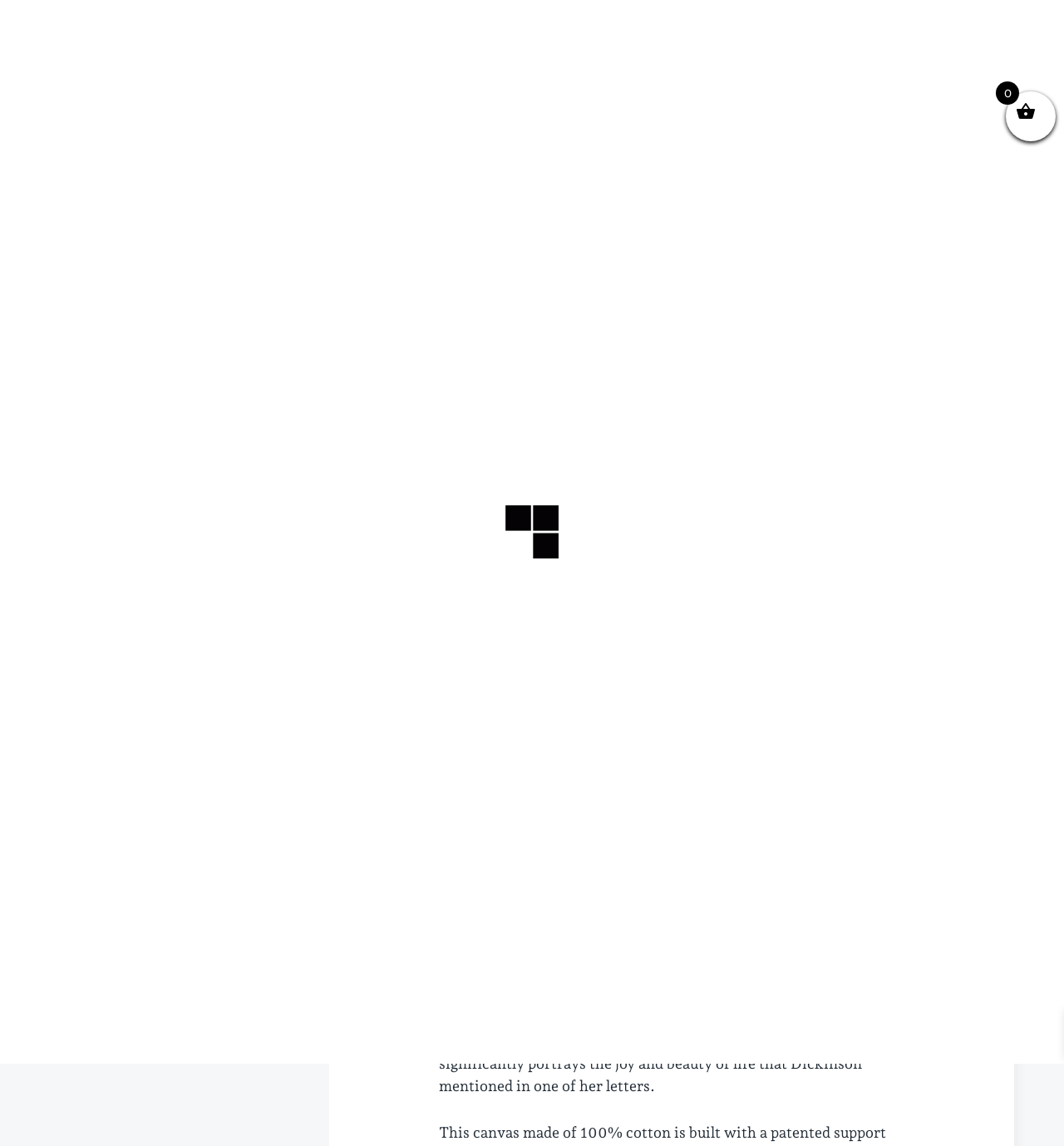Use a single word or phrase to answer the question:
What is the material of the canvas used for this wall art?

100% cotton